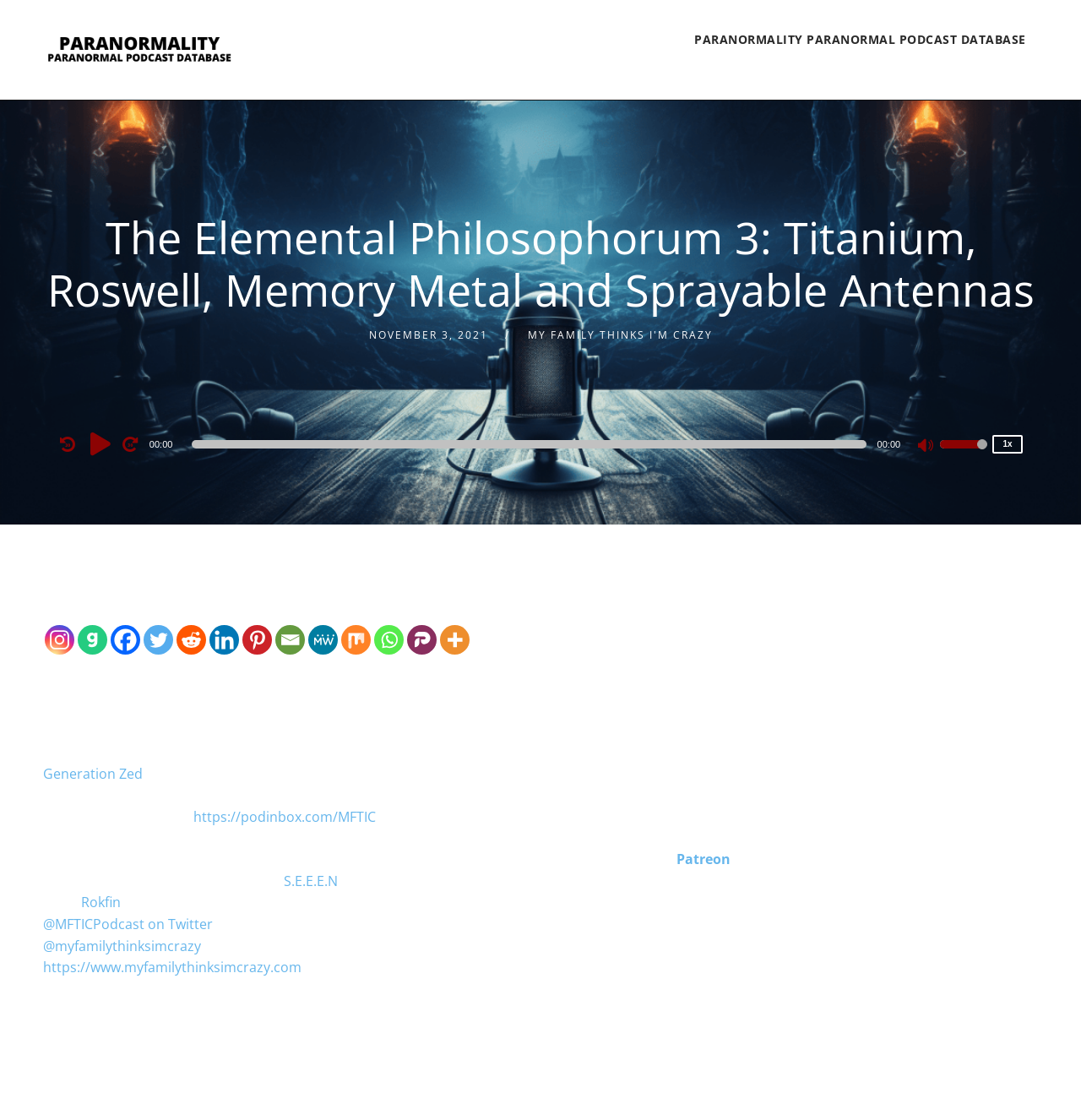Pinpoint the bounding box coordinates of the clickable area necessary to execute the following instruction: "Click the 'Contact' link". The coordinates should be given as four float numbers between 0 and 1, namely [left, top, right, bottom].

None